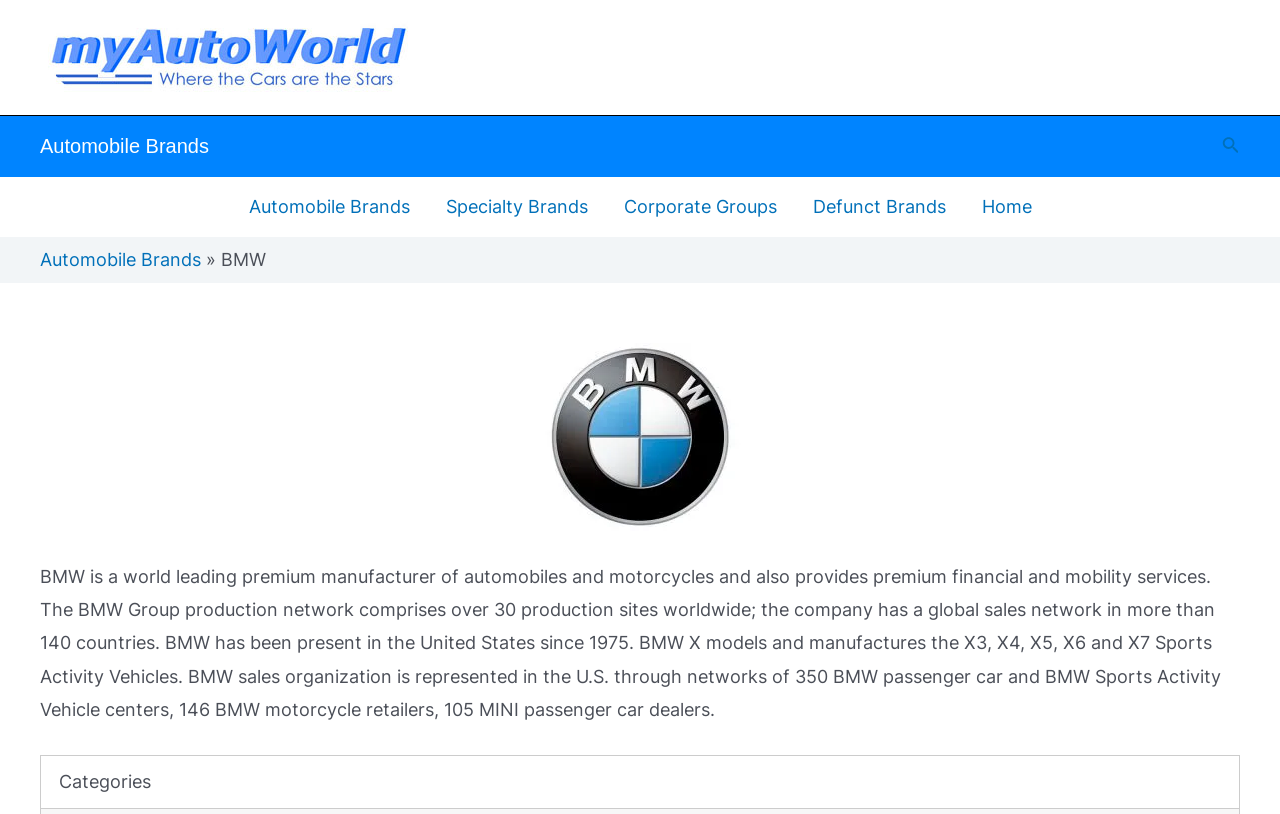Answer the question with a brief word or phrase:
What is the purpose of the search icon link?

To search